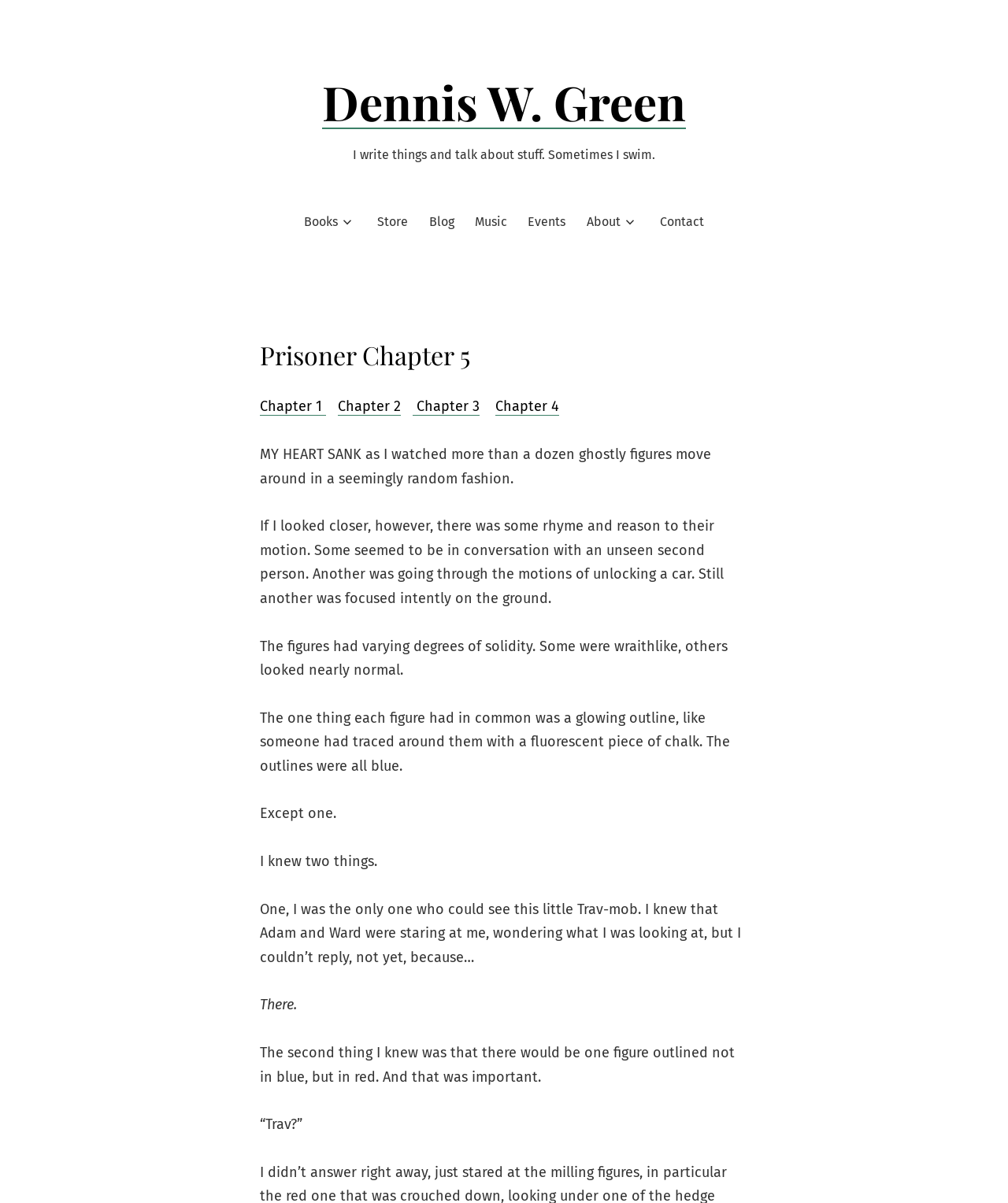Using the webpage screenshot, locate the HTML element that fits the following description and provide its bounding box: "Chapter 1".

[0.258, 0.331, 0.323, 0.346]